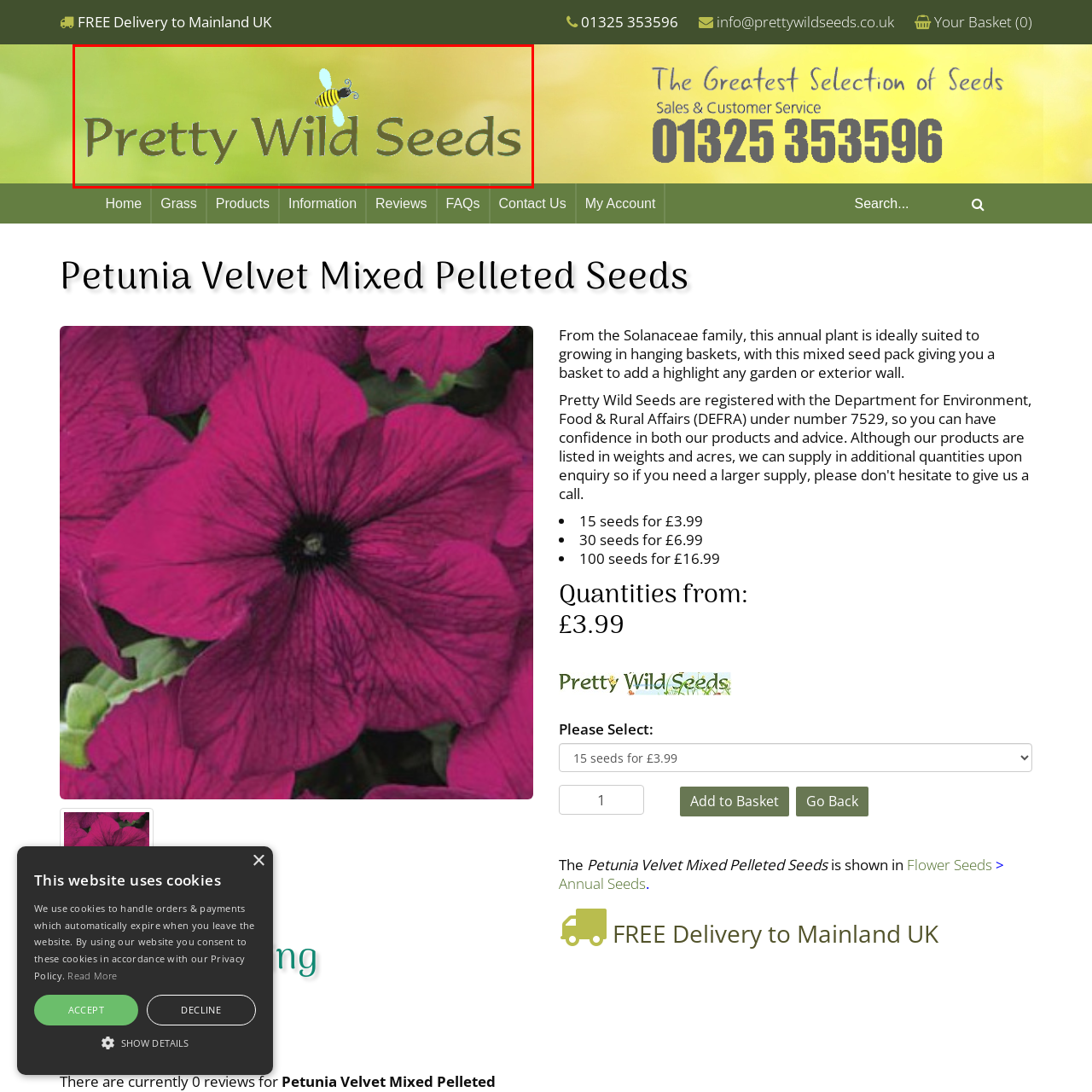Focus on the image surrounded by the red bounding box, please answer the following question using a single word or phrase: What does the bee illustration symbolize?

Pollination